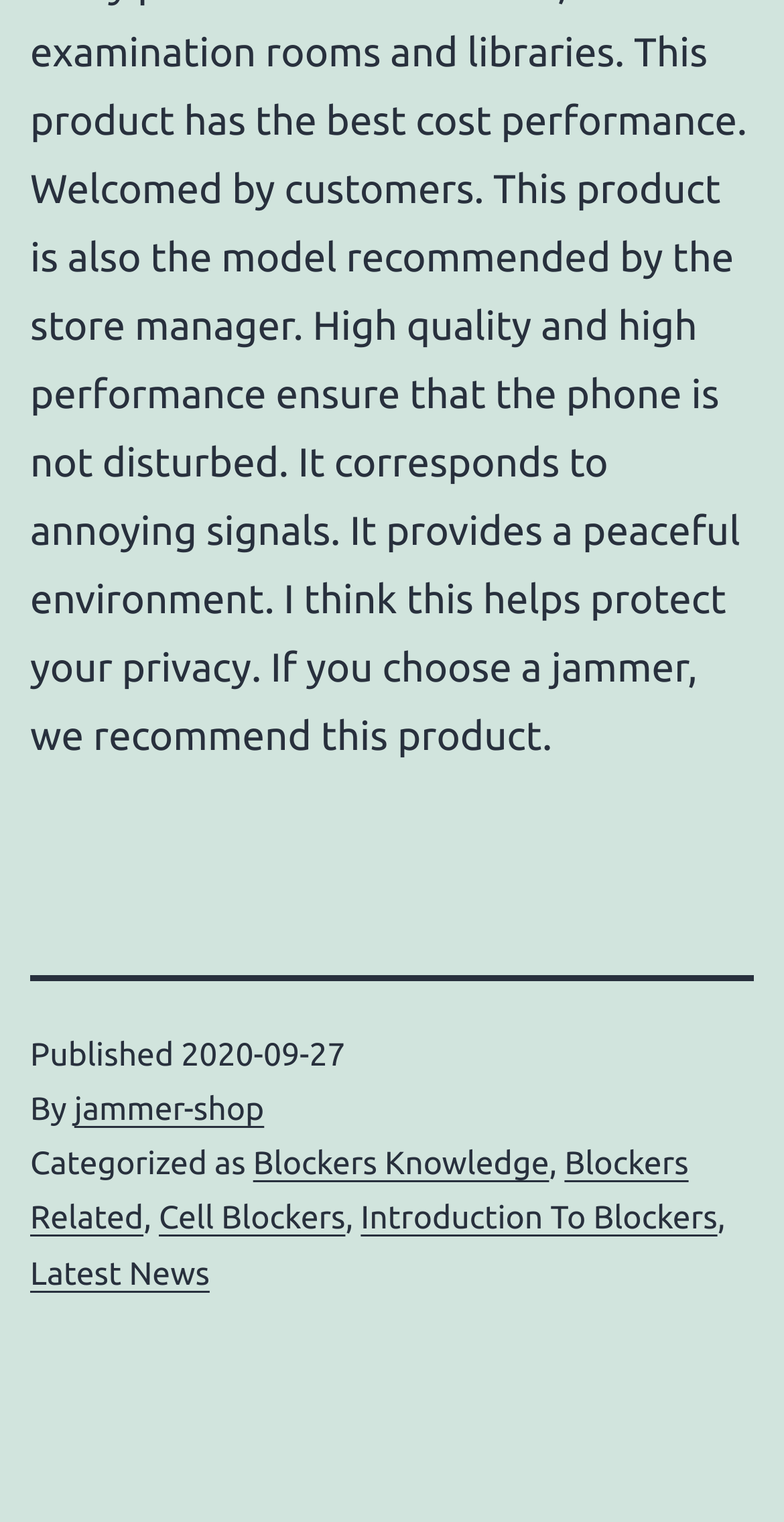Based on the element description Follow Us On, identify the bounding box of the UI element in the given webpage screenshot. The coordinates should be in the format (top-left x, top-left y, bottom-right x, bottom-right y) and must be between 0 and 1.

None